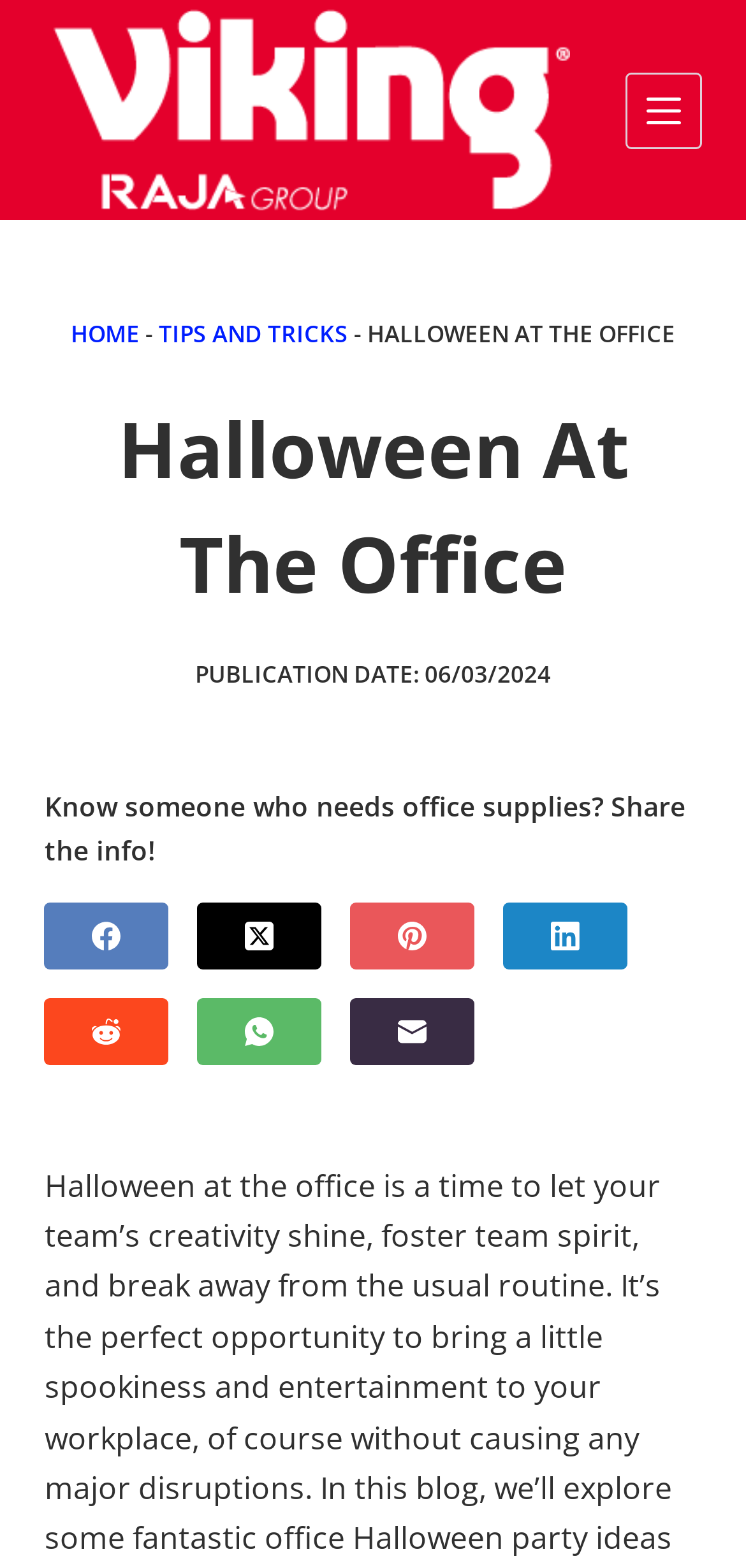Identify the bounding box coordinates of the area you need to click to perform the following instruction: "Share on Facebook".

[0.06, 0.575, 0.227, 0.618]